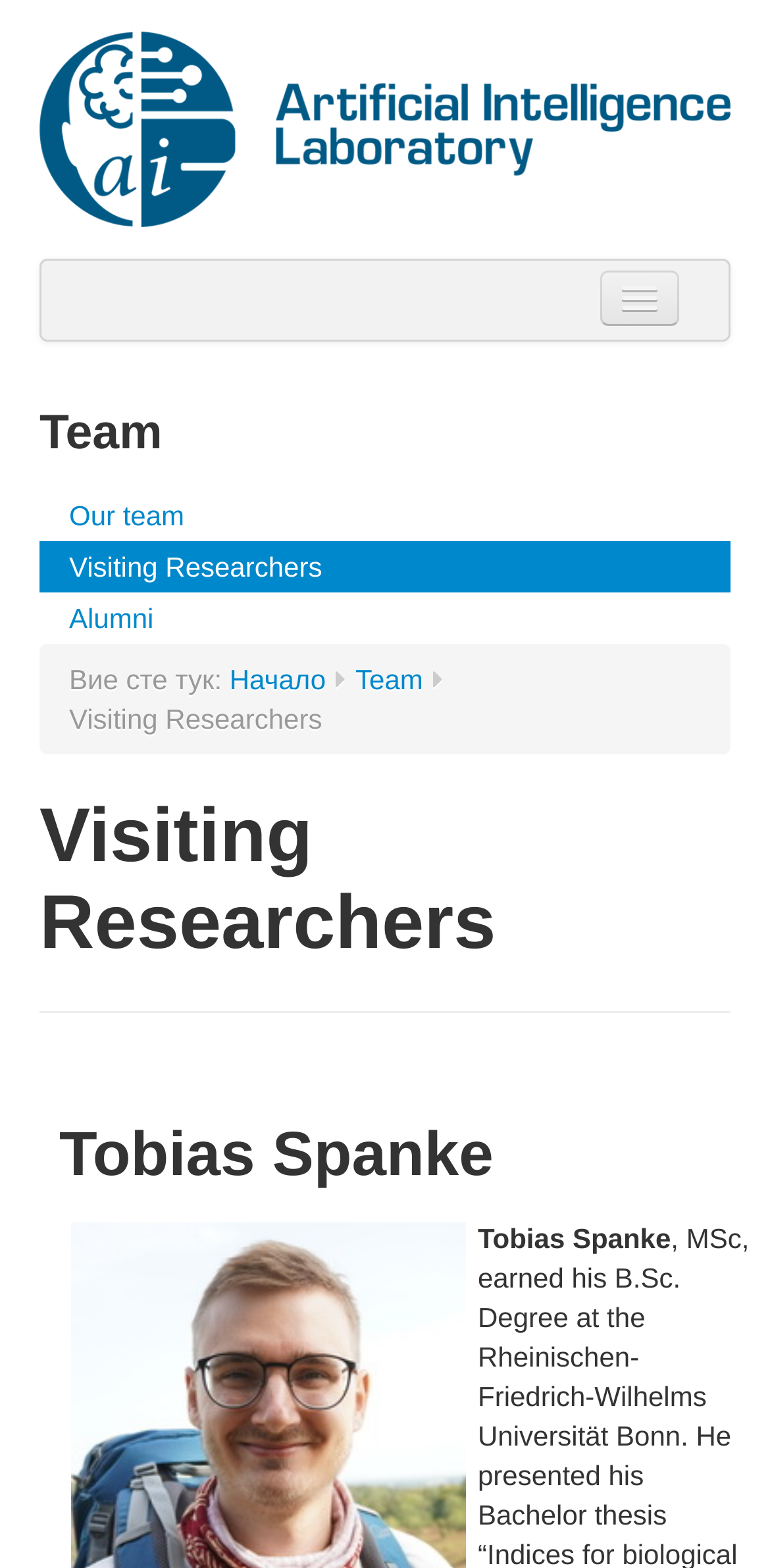Specify the bounding box coordinates of the area that needs to be clicked to achieve the following instruction: "view team information".

[0.051, 0.26, 0.949, 0.295]